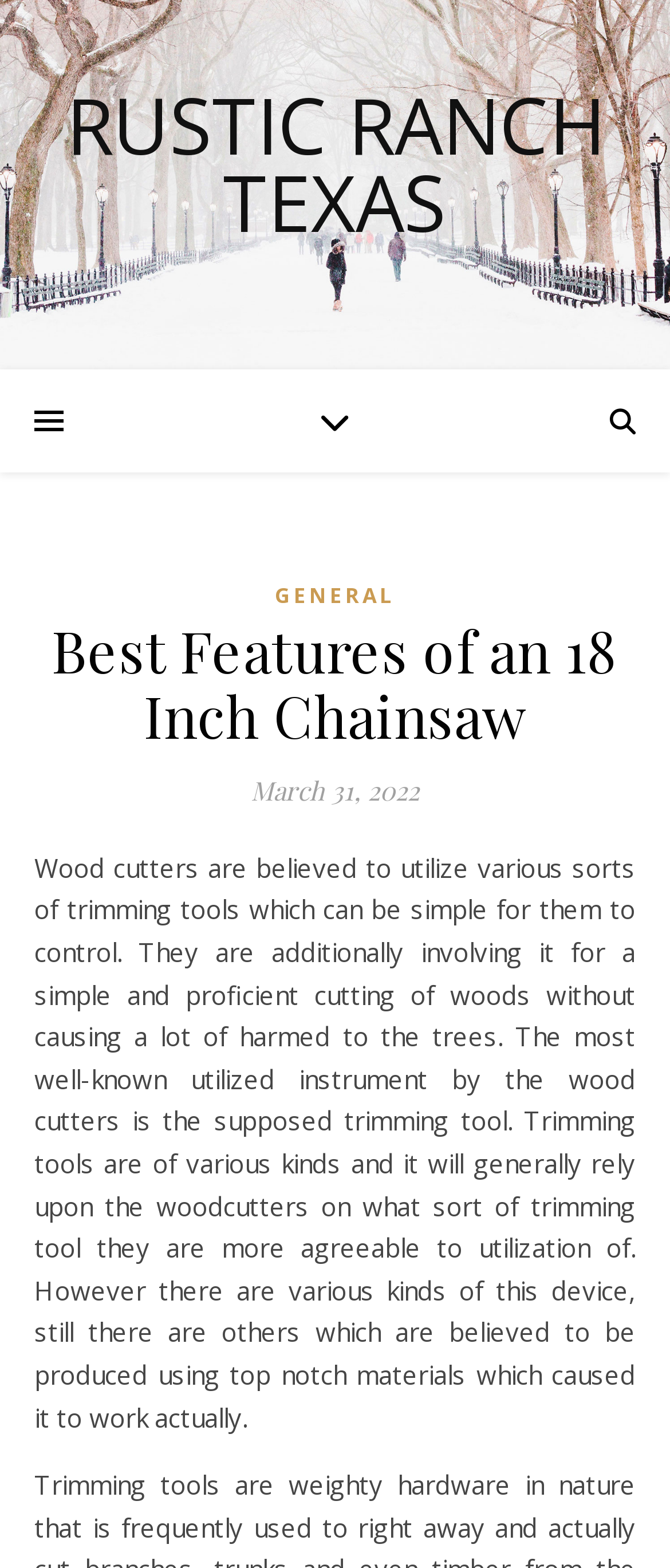Based on the image, give a detailed response to the question: What is the purpose of a trimming tool?

According to the webpage, trimming tools, including chainsaws, are used by woodcutters for a simple and proficient cutting of woods without causing a lot of harm to the trees.